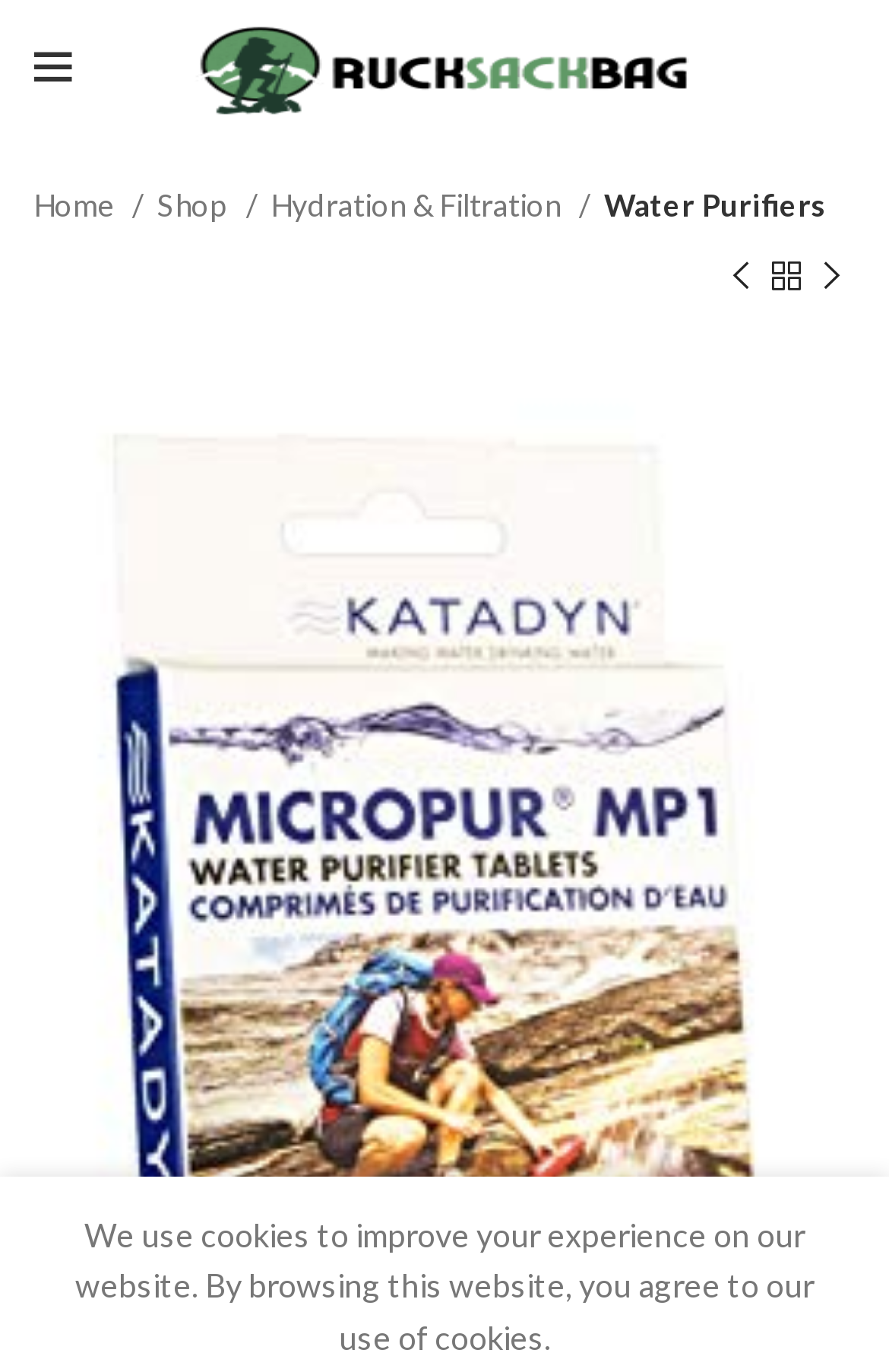Identify the bounding box coordinates of the section that should be clicked to achieve the task described: "Open mobile menu".

[0.013, 0.017, 0.108, 0.083]